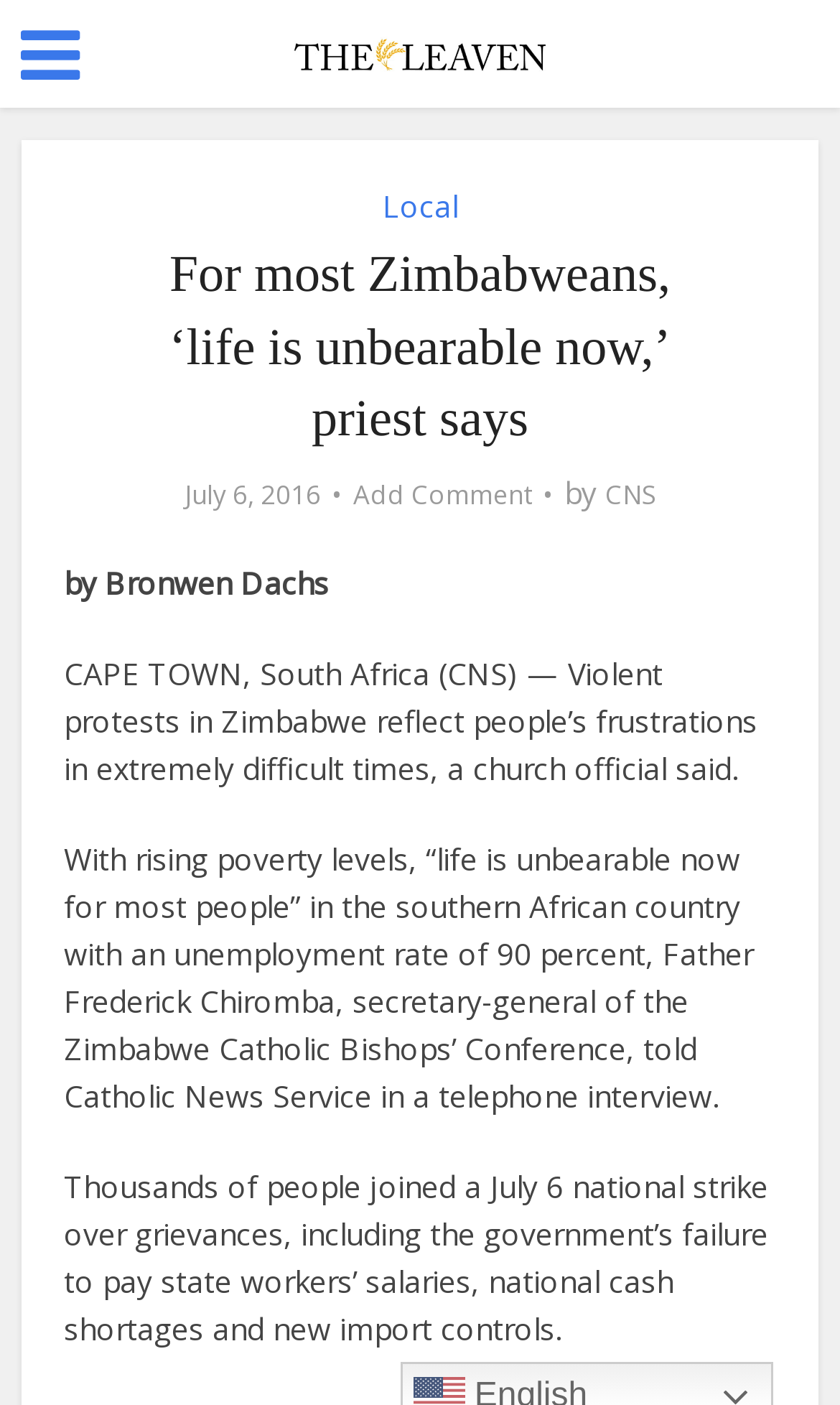Provide a brief response using a word or short phrase to this question:
What is the unemployment rate in Zimbabwe?

90 percent